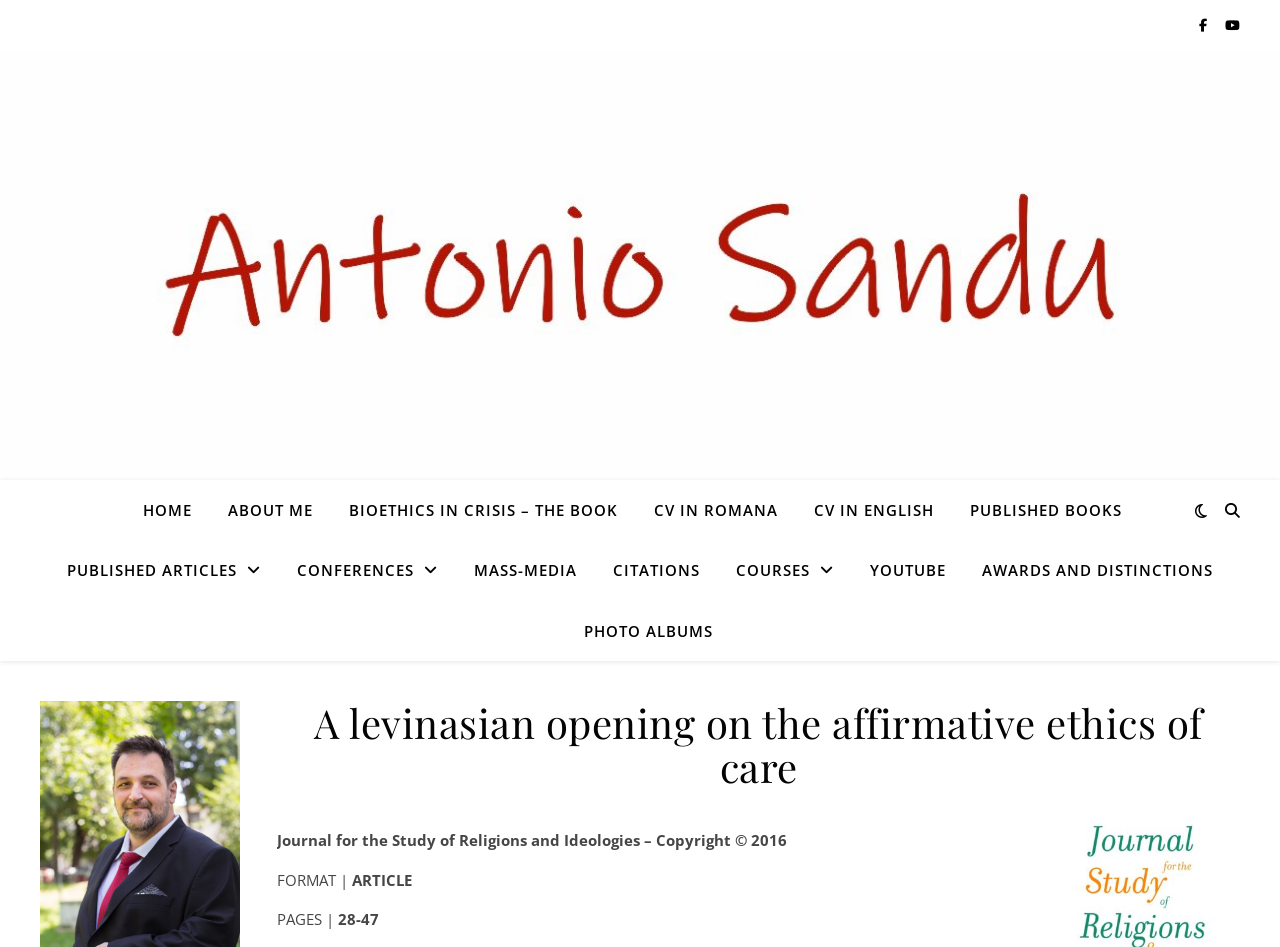Please provide the bounding box coordinates for the UI element as described: "About me". The coordinates must be four floats between 0 and 1, represented as [left, top, right, bottom].

[0.165, 0.507, 0.257, 0.57]